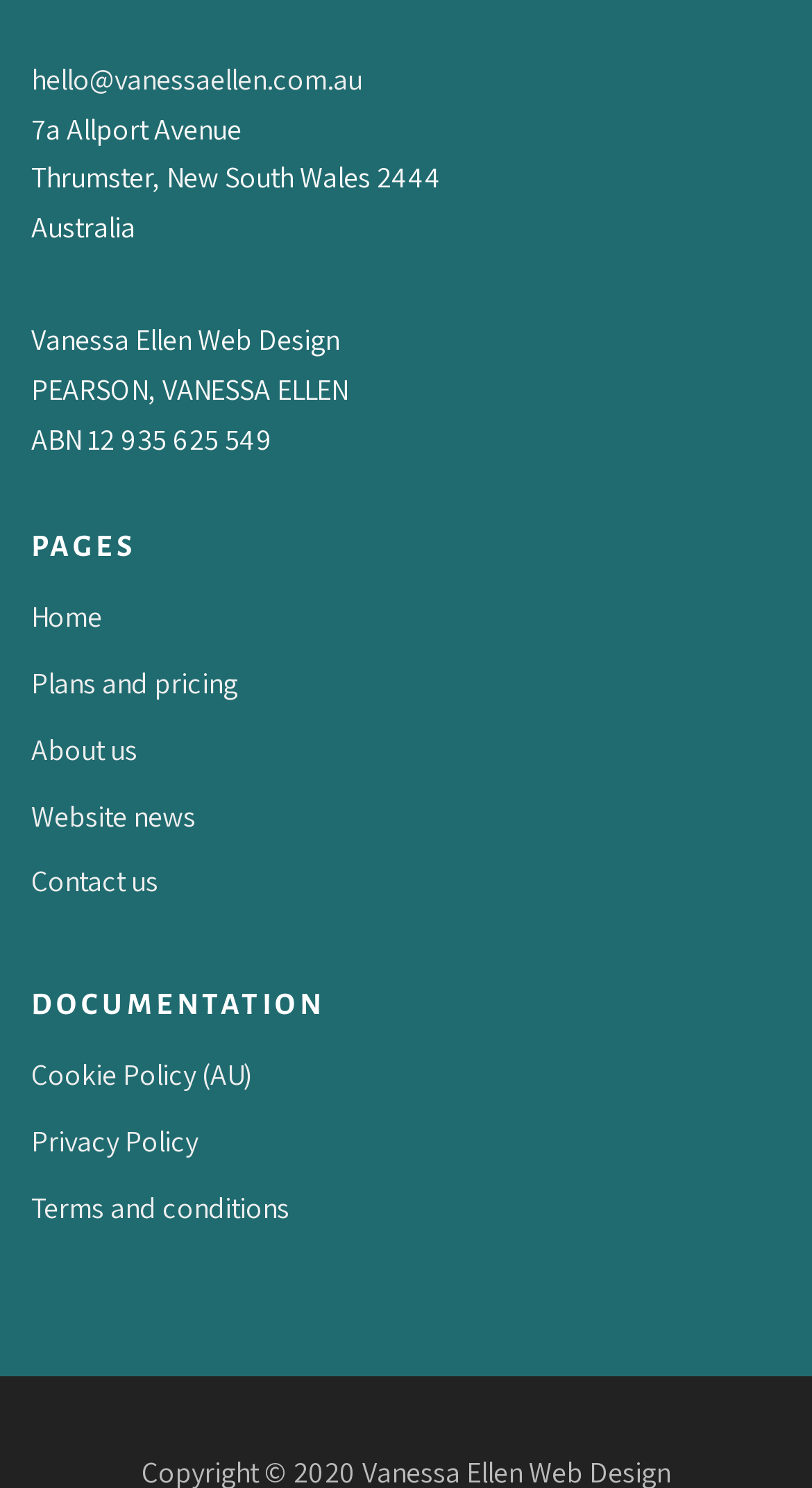Identify the bounding box coordinates for the region of the element that should be clicked to carry out the instruction: "Contact the website owner". The bounding box coordinates should be four float numbers between 0 and 1, i.e., [left, top, right, bottom].

[0.038, 0.04, 0.446, 0.065]